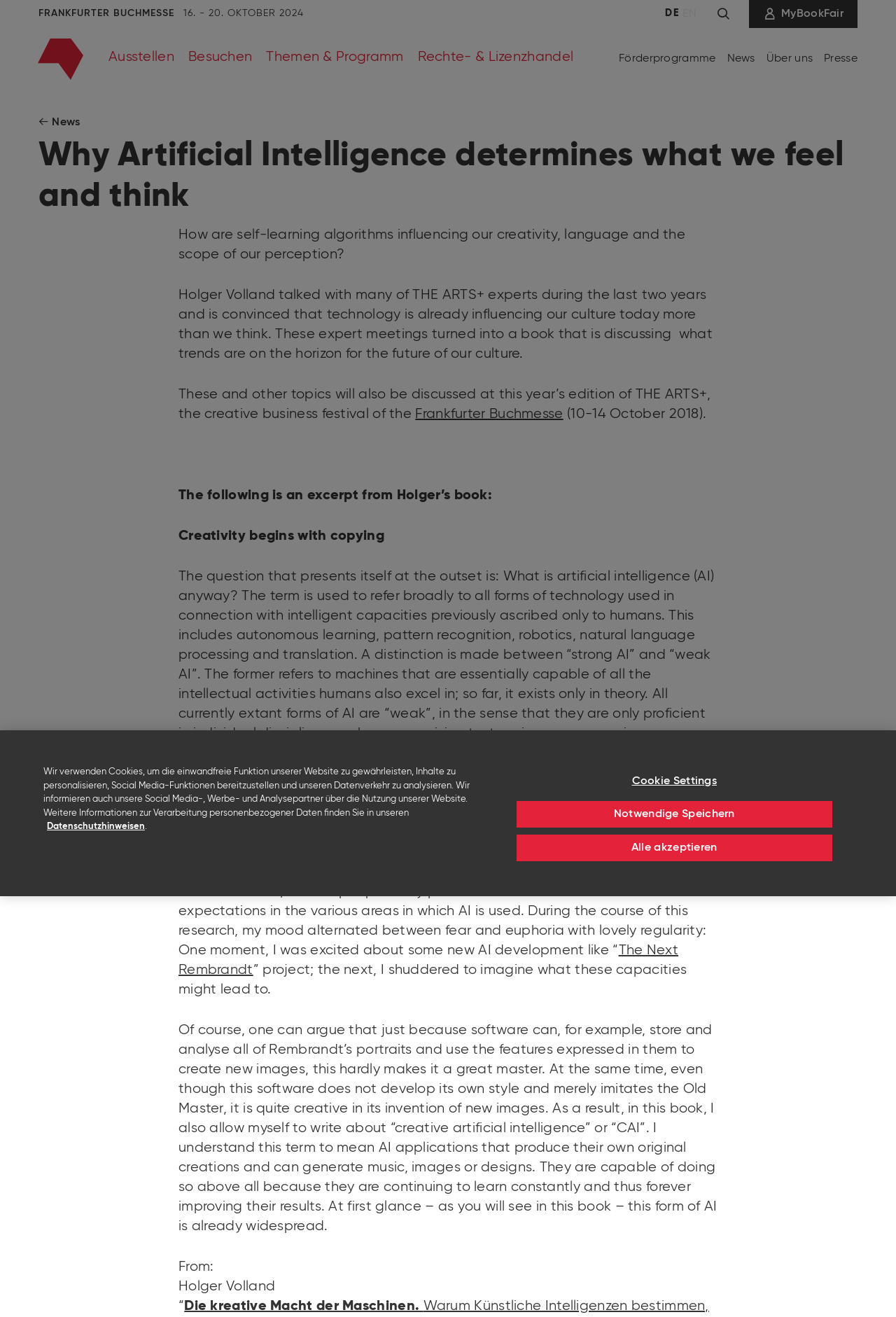Please identify the primary heading of the webpage and give its text content.

Why Artificial Intelligence determines what we feel and think